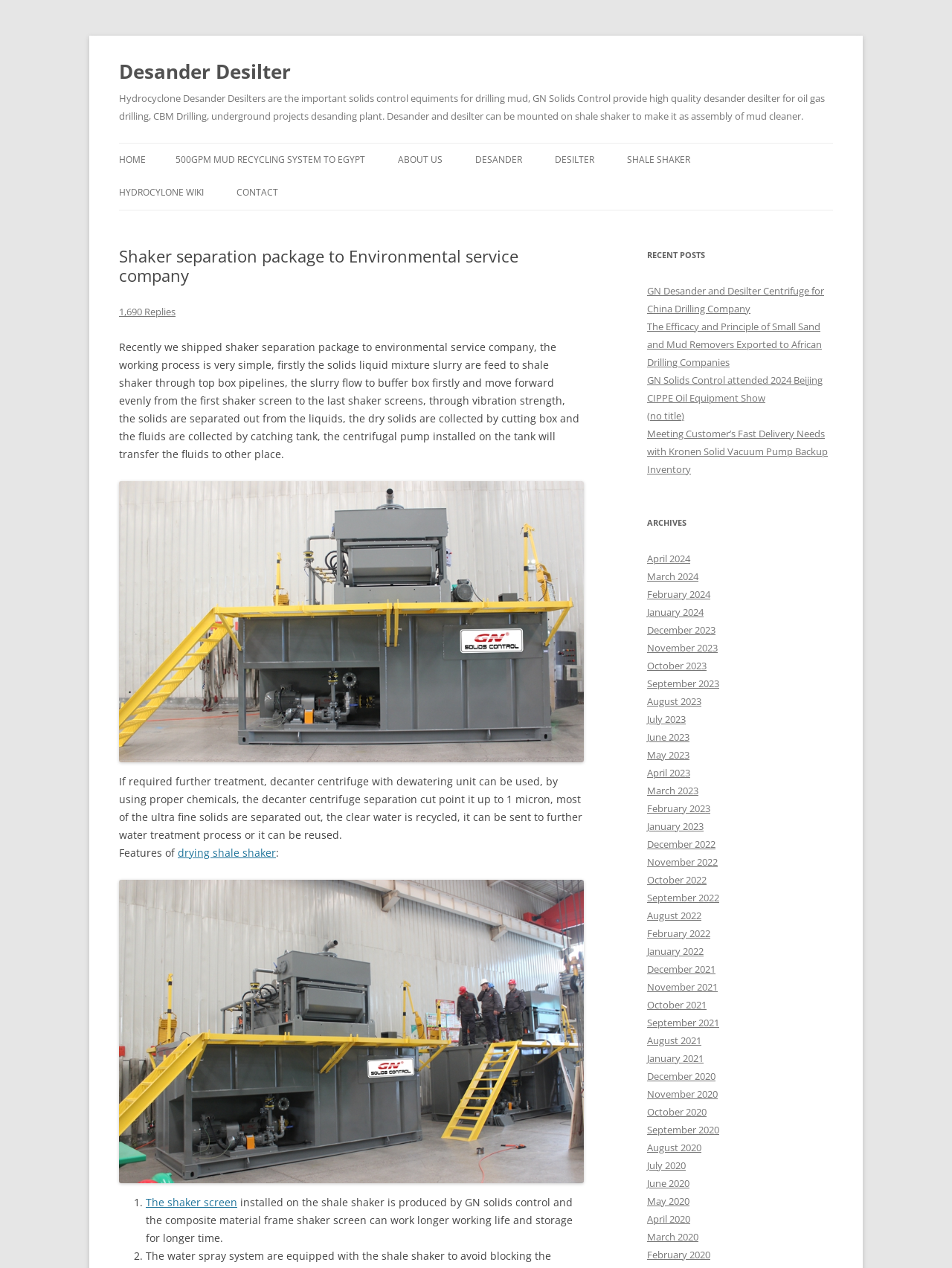What is the function of the decanter centrifuge?
Please answer the question with a single word or phrase, referencing the image.

Separate ultra-fine solids